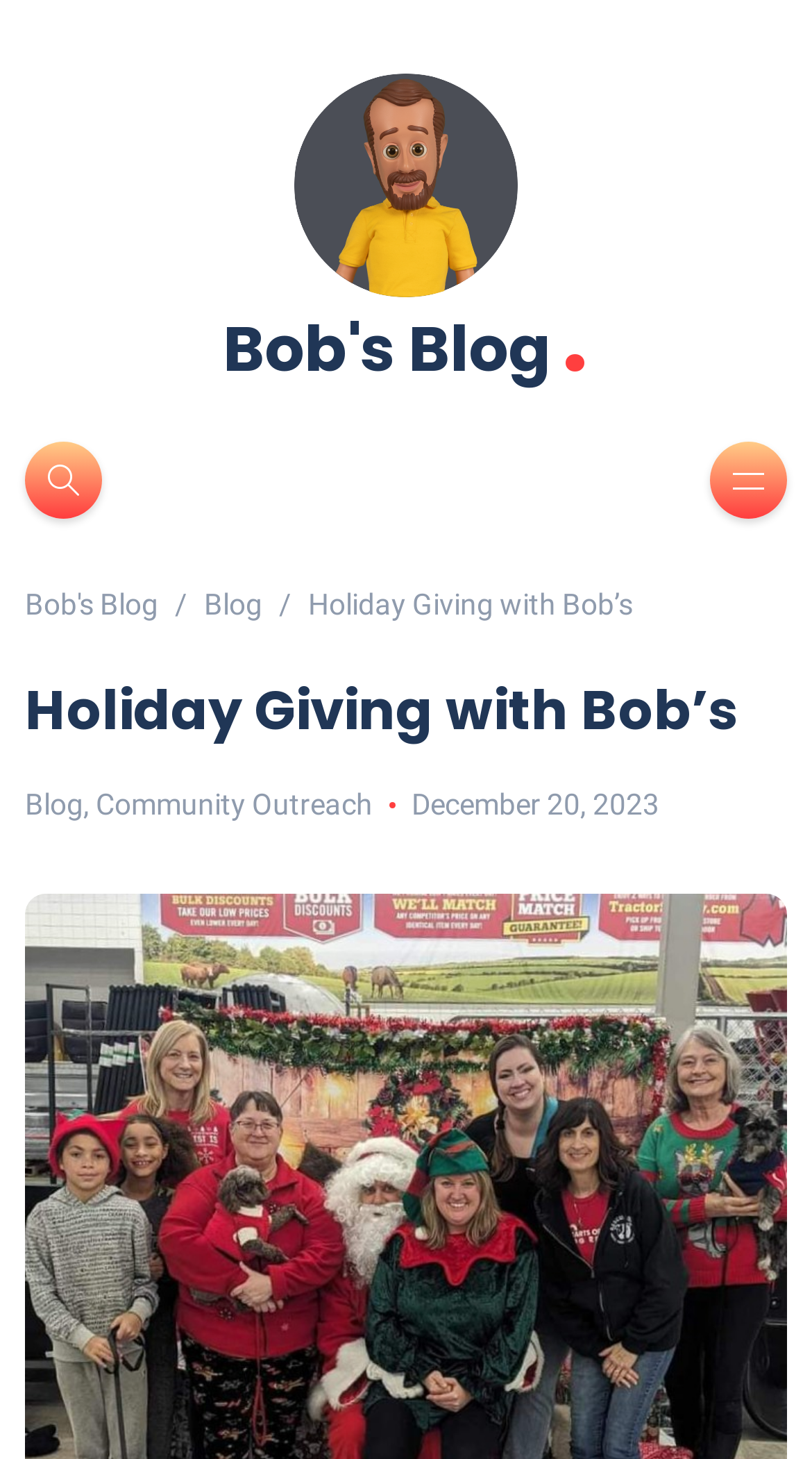What is the current post about?
From the image, respond with a single word or phrase.

Holiday Giving